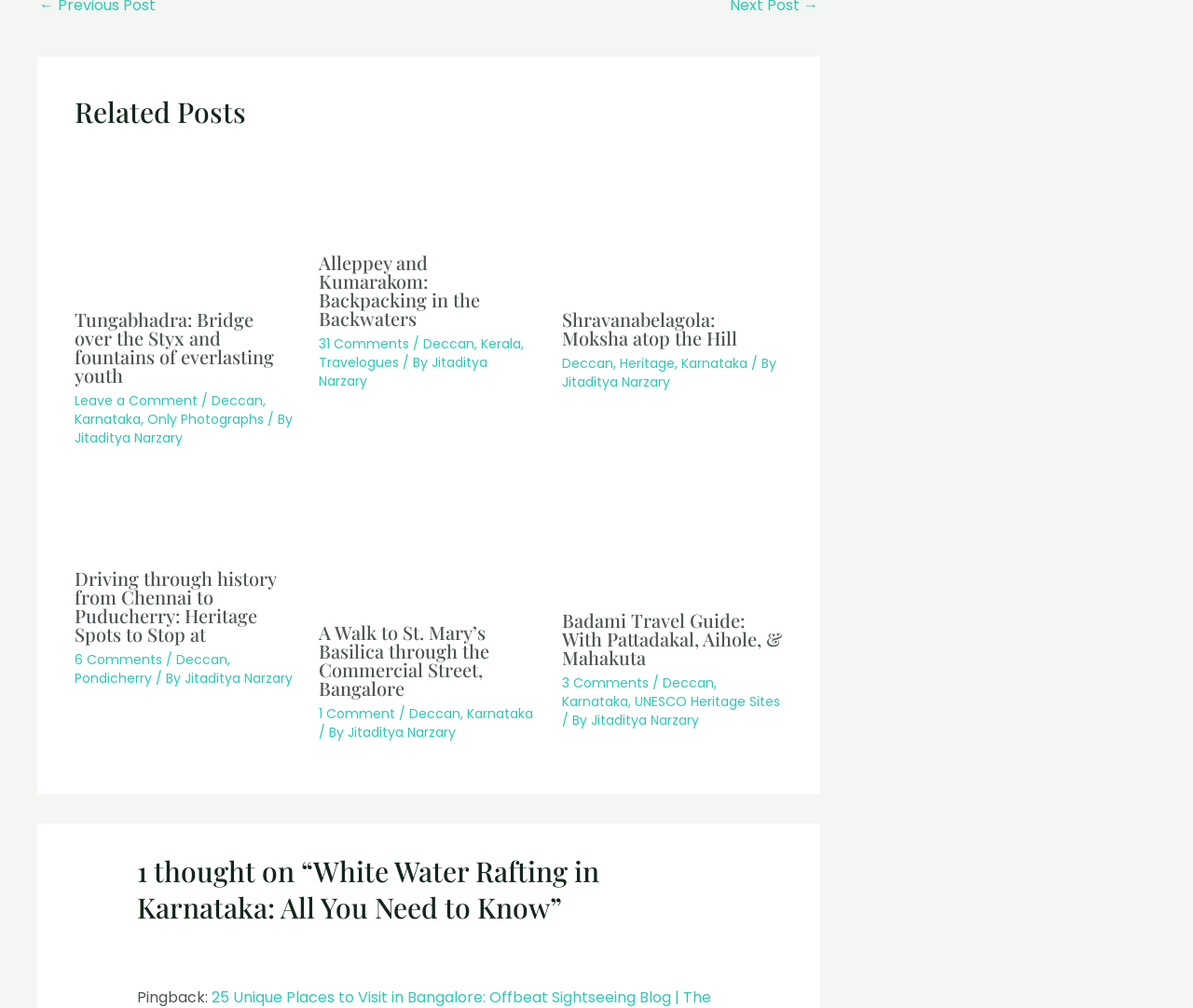How many comments are there on the second article?
With the help of the image, please provide a detailed response to the question.

I found the second article element and looked for a link element with text containing 'Comments'. I found the element with text '31 Comments'.